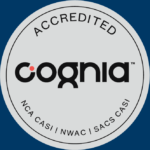Compose an extensive description of the image.

This image features the Cognia accredited seal, symbolizing the recognition and validation of educational excellence. The seal prominently displays the word "Accredited" at the top, with the "Cognia" logo in the center. Beneath the logo, it lists the accreditation bodies: NCA CASI, NWAC, and SACS CASI, indicating that the institution meets high standards in educational quality. This credential reflects HOPE Academy's commitment to providing a robust academic program that prepares students for success. The background is a deep blue, enhancing the professionalism and significance of the accreditation.